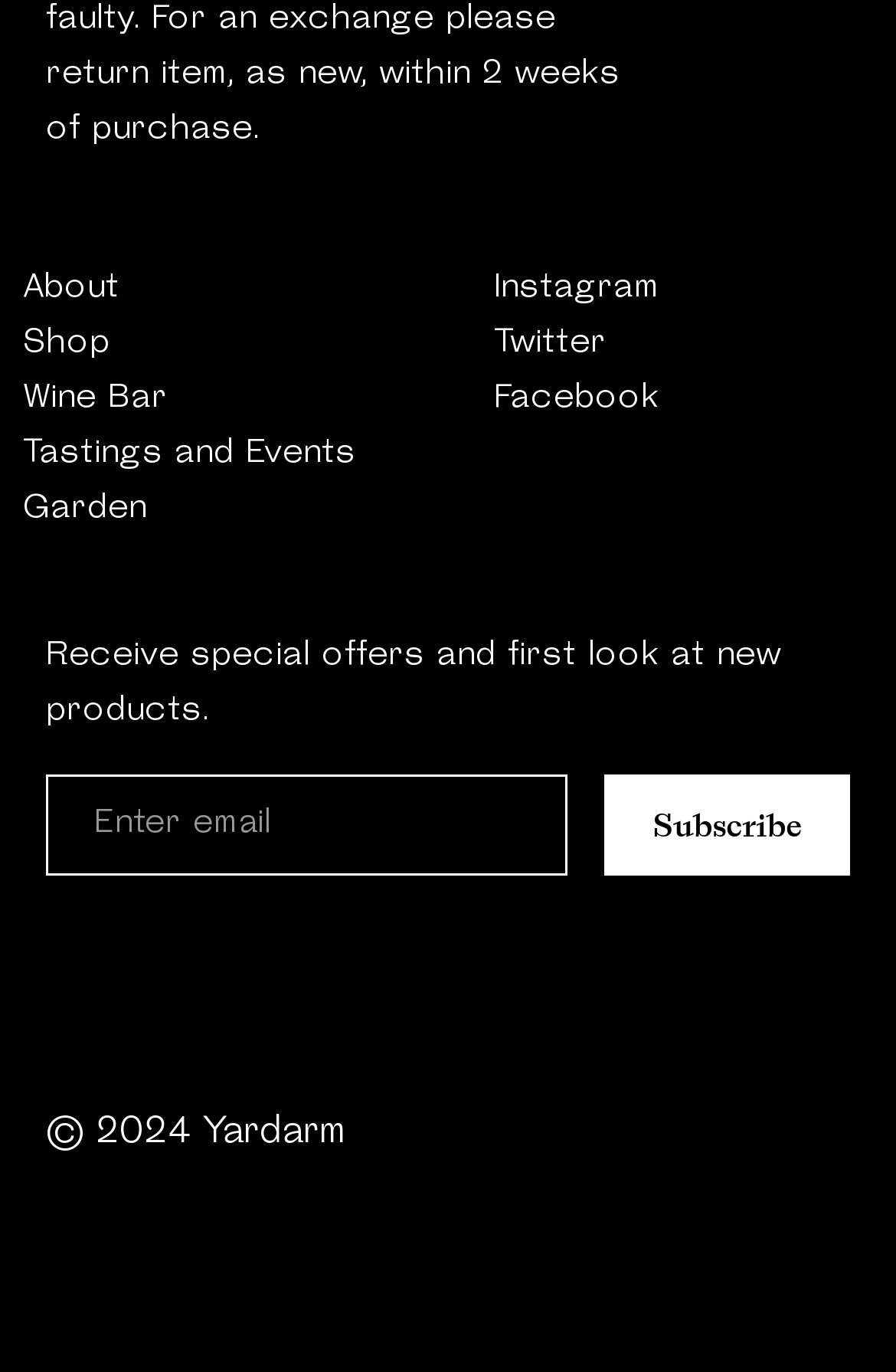Please give a succinct answer using a single word or phrase:
What is the purpose of the textbox?

To receive special offers